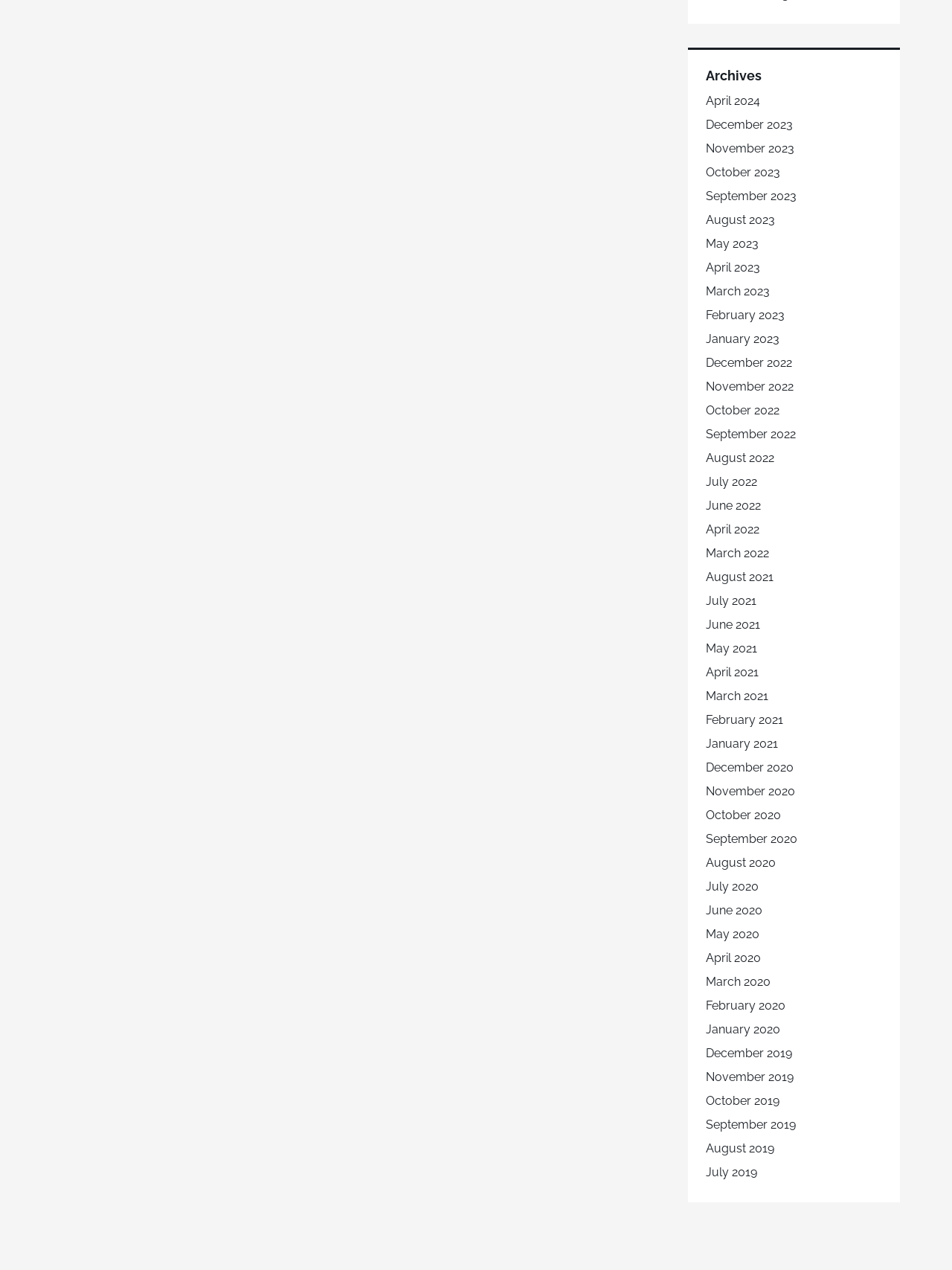Pinpoint the bounding box coordinates of the element that must be clicked to accomplish the following instruction: "View archives for September 2023". The coordinates should be in the format of four float numbers between 0 and 1, i.e., [left, top, right, bottom].

[0.741, 0.149, 0.837, 0.16]